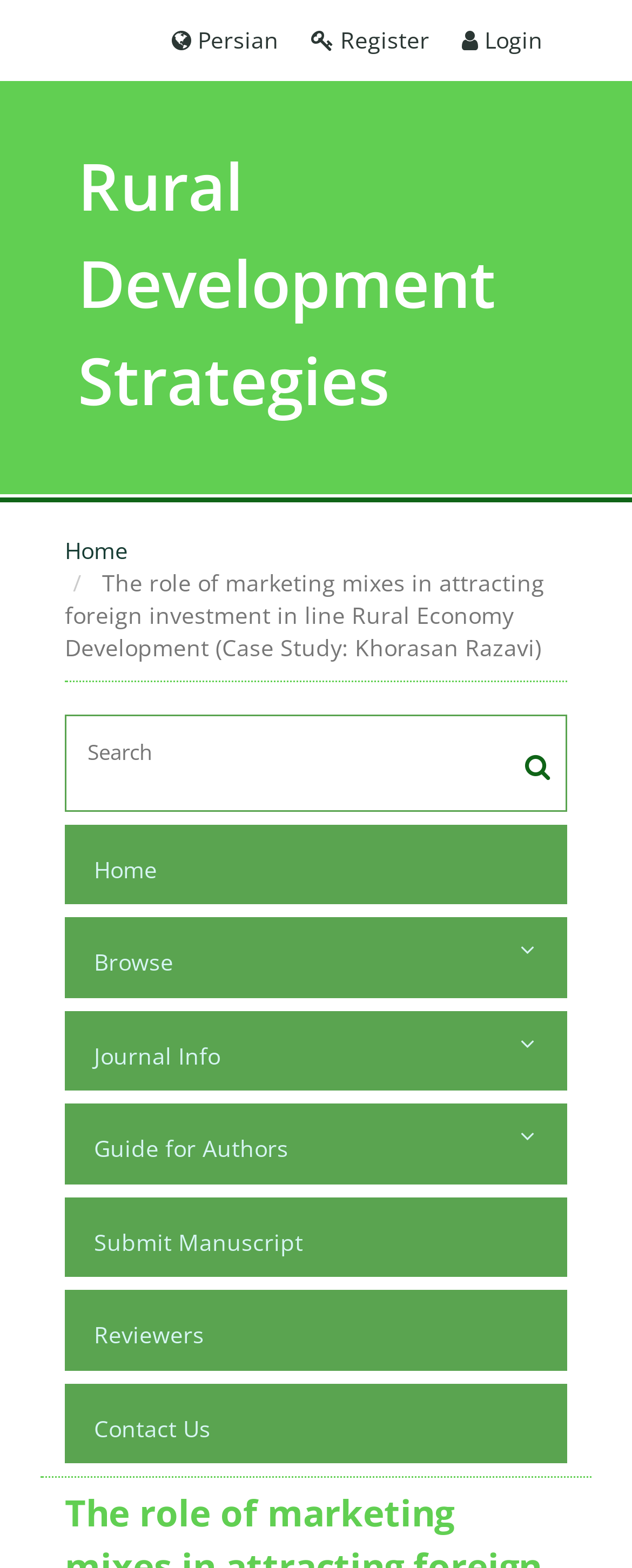Locate the bounding box of the UI element described in the following text: "Submit Manuscript".

[0.136, 0.777, 0.79, 0.808]